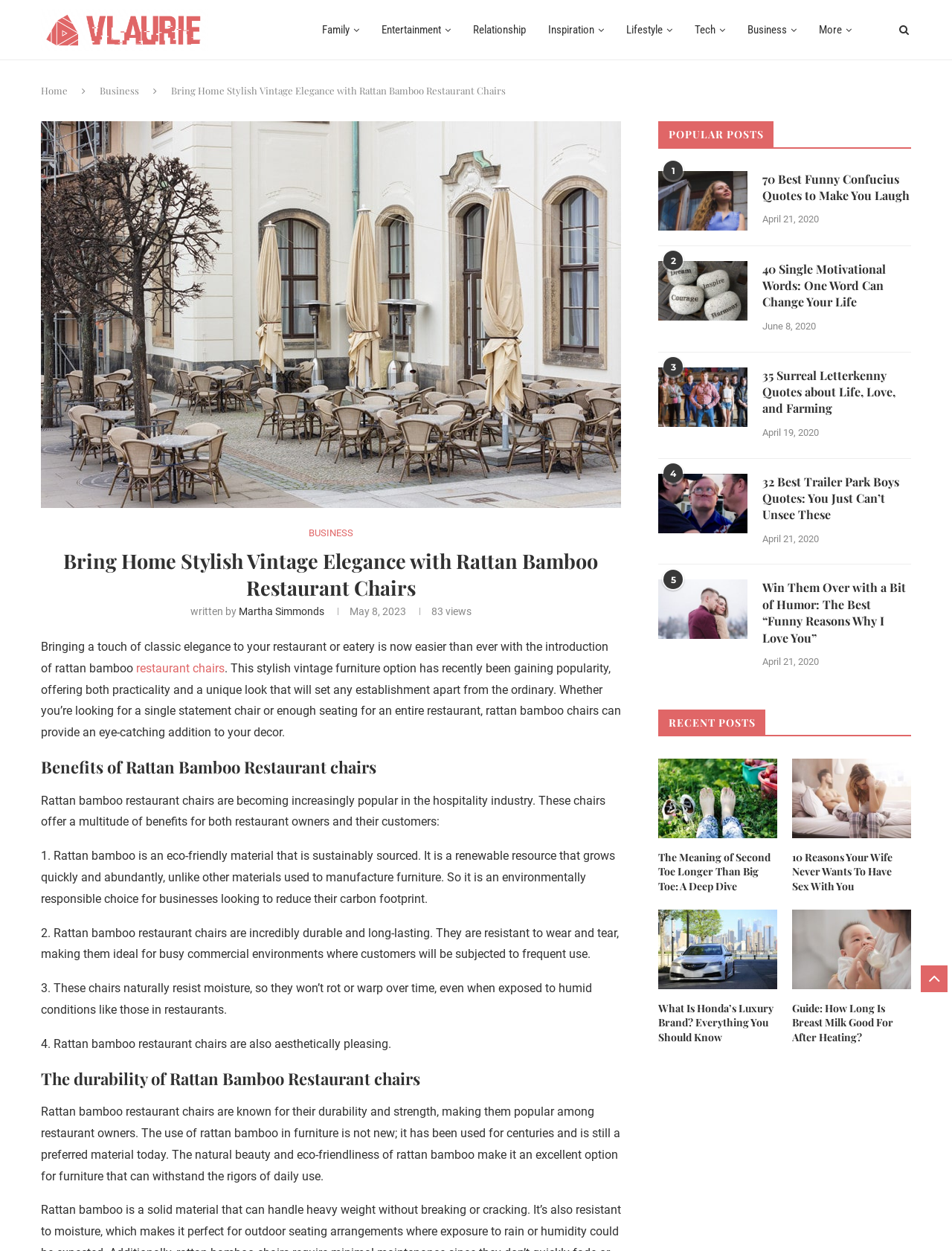Specify the bounding box coordinates of the area that needs to be clicked to achieve the following instruction: "Click on the 'Home' link".

[0.043, 0.067, 0.071, 0.077]